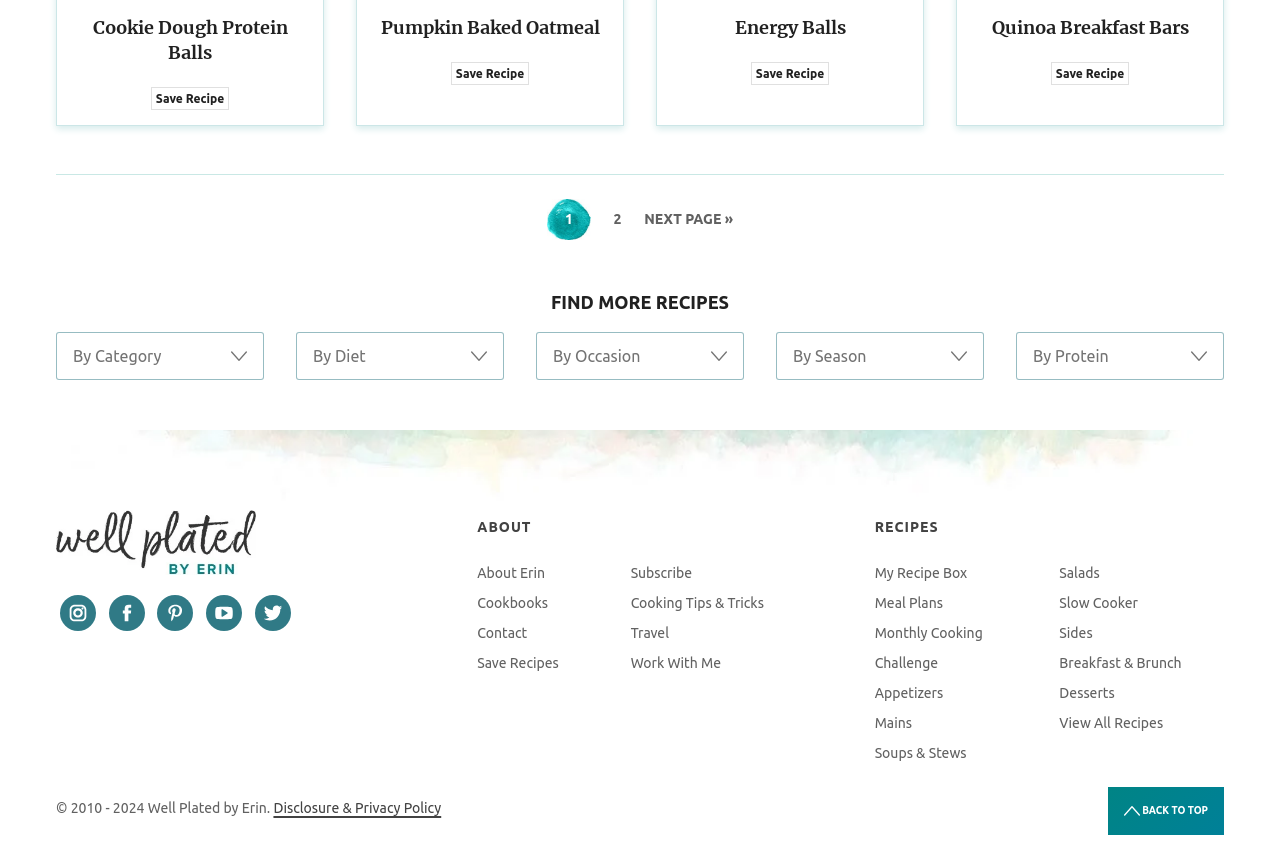What is the name of the first recipe?
Answer the question with a detailed explanation, including all necessary information.

The first recipe is listed at the top of the webpage, and its name is 'Cookie Dough Protein Balls', which is also a link to the recipe.